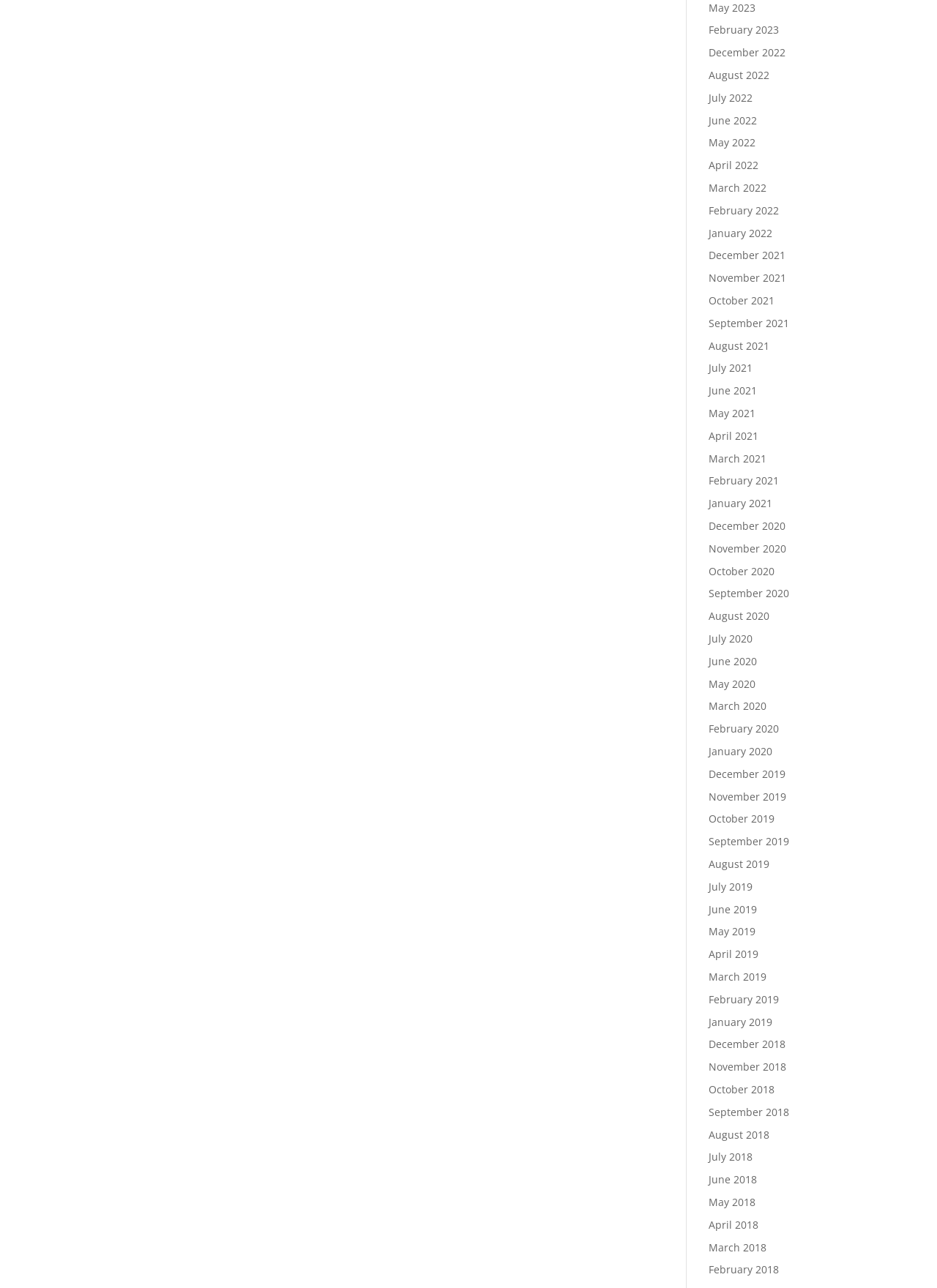Please determine the bounding box coordinates of the clickable area required to carry out the following instruction: "view May 2023". The coordinates must be four float numbers between 0 and 1, represented as [left, top, right, bottom].

[0.756, 0.0, 0.806, 0.011]